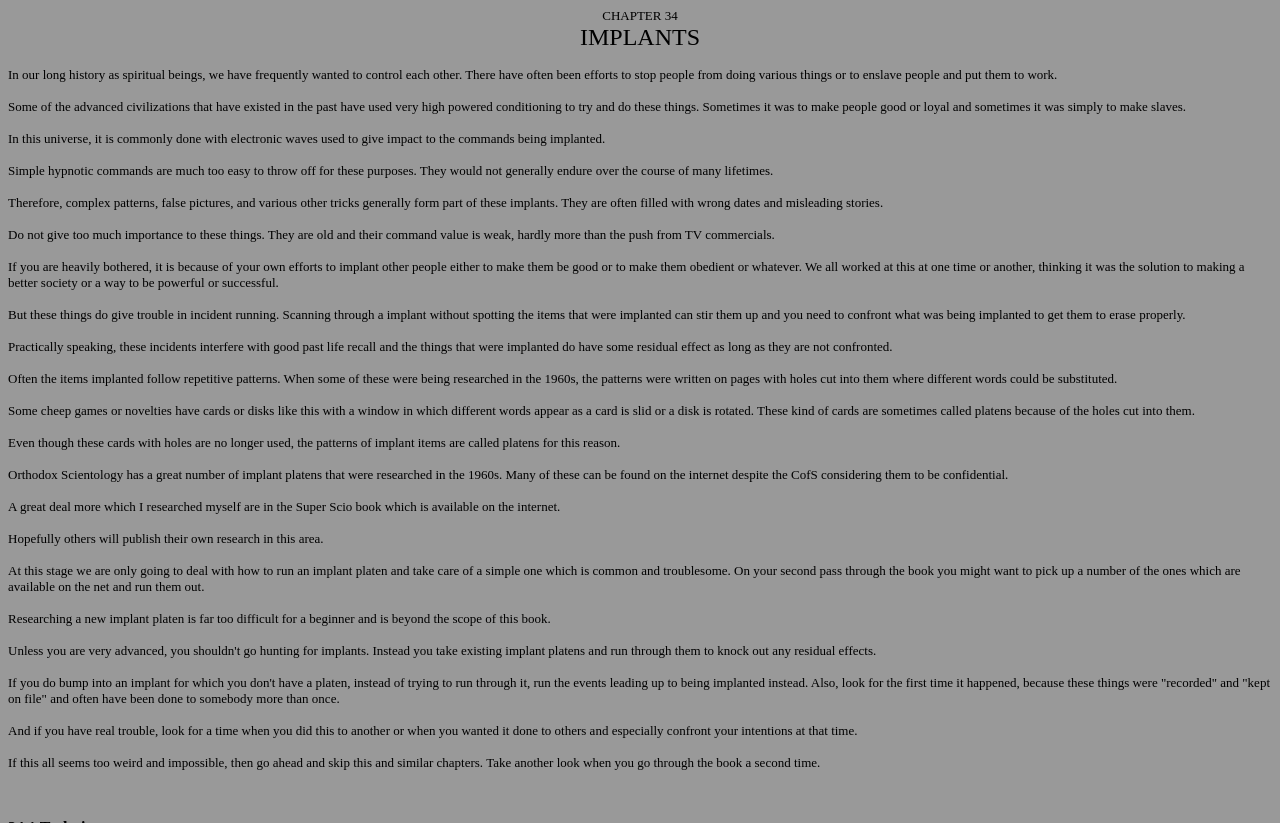What is the purpose of implant platens?
Please provide a single word or phrase as your answer based on the screenshot.

To control people